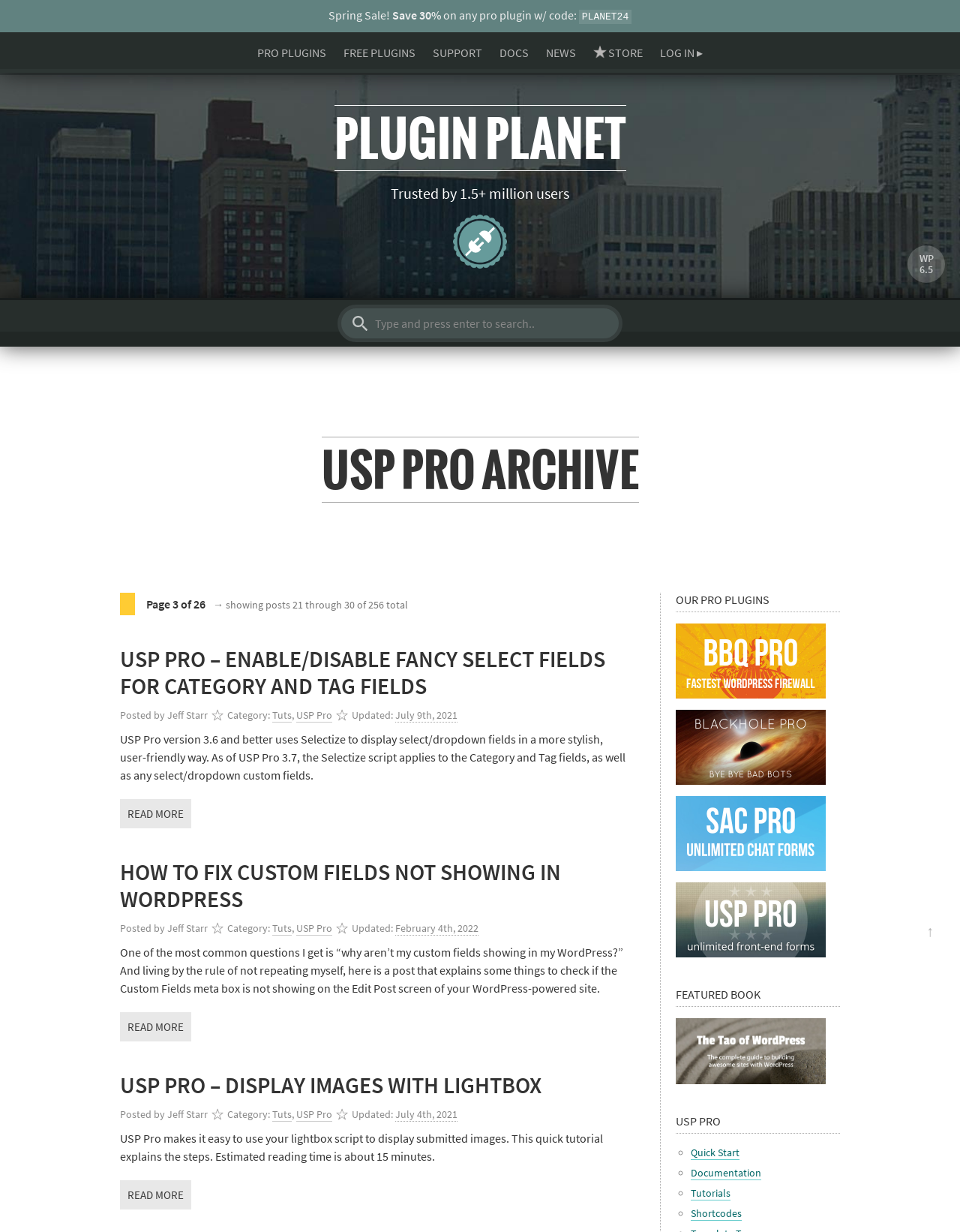What is the purpose of the USP Pro plugin?
Look at the image and respond with a one-word or short phrase answer.

User Submitted Posts